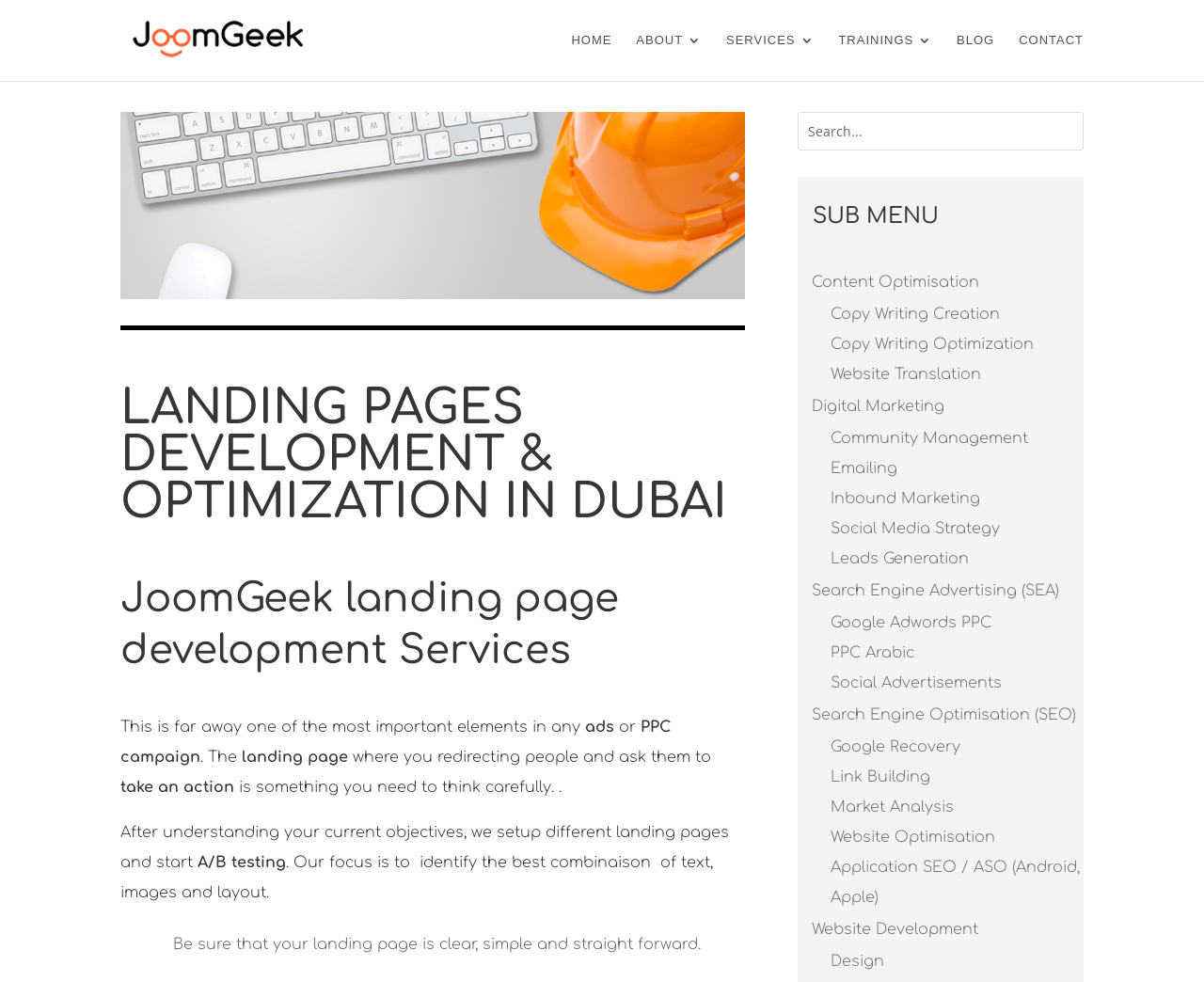What is the main title displayed on this webpage?

LANDING PAGES DEVELOPMENT & OPTIMIZATION IN DUBAI